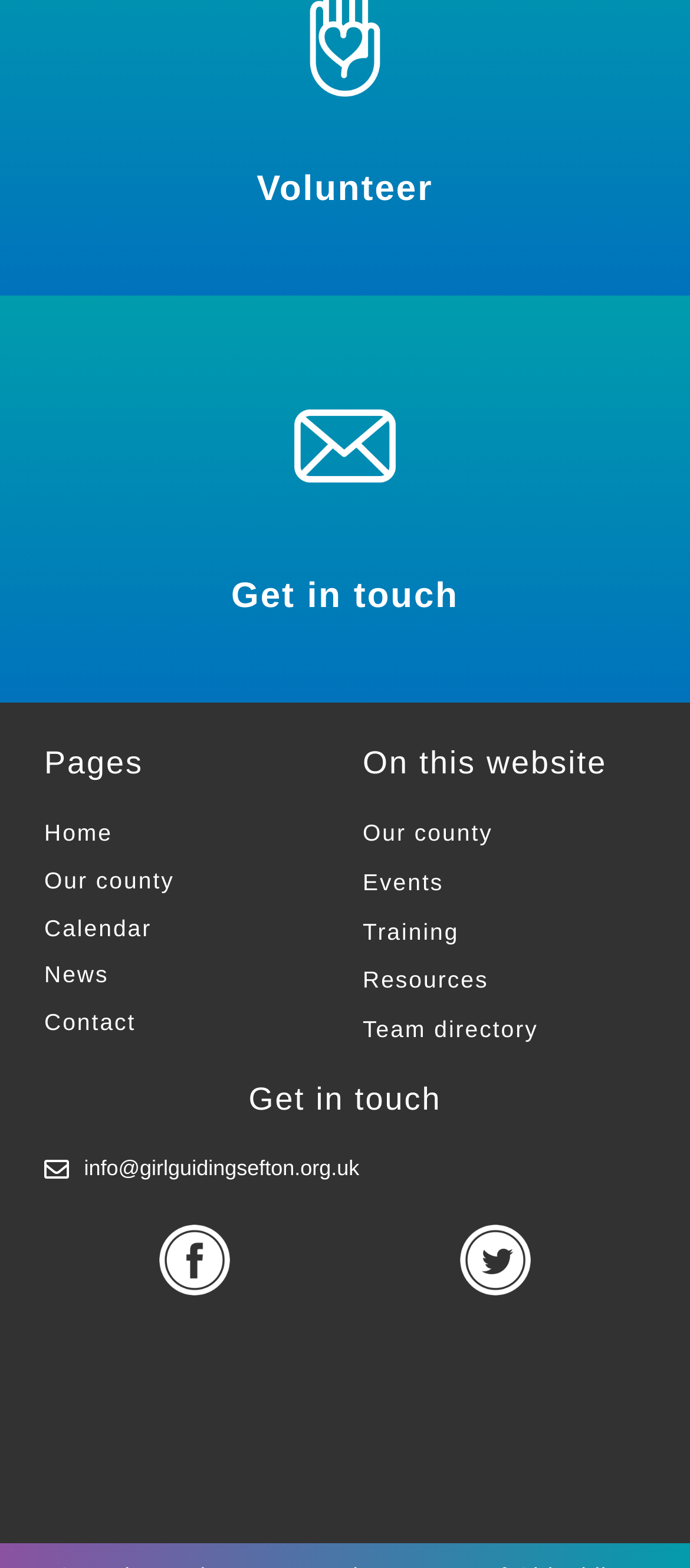Identify the bounding box coordinates of the part that should be clicked to carry out this instruction: "View Home page".

[0.064, 0.52, 0.474, 0.544]